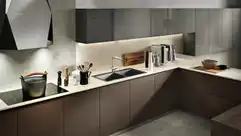What is the purpose of the strategic lighting?
Based on the image, give a one-word or short phrase answer.

To highlight clean lines